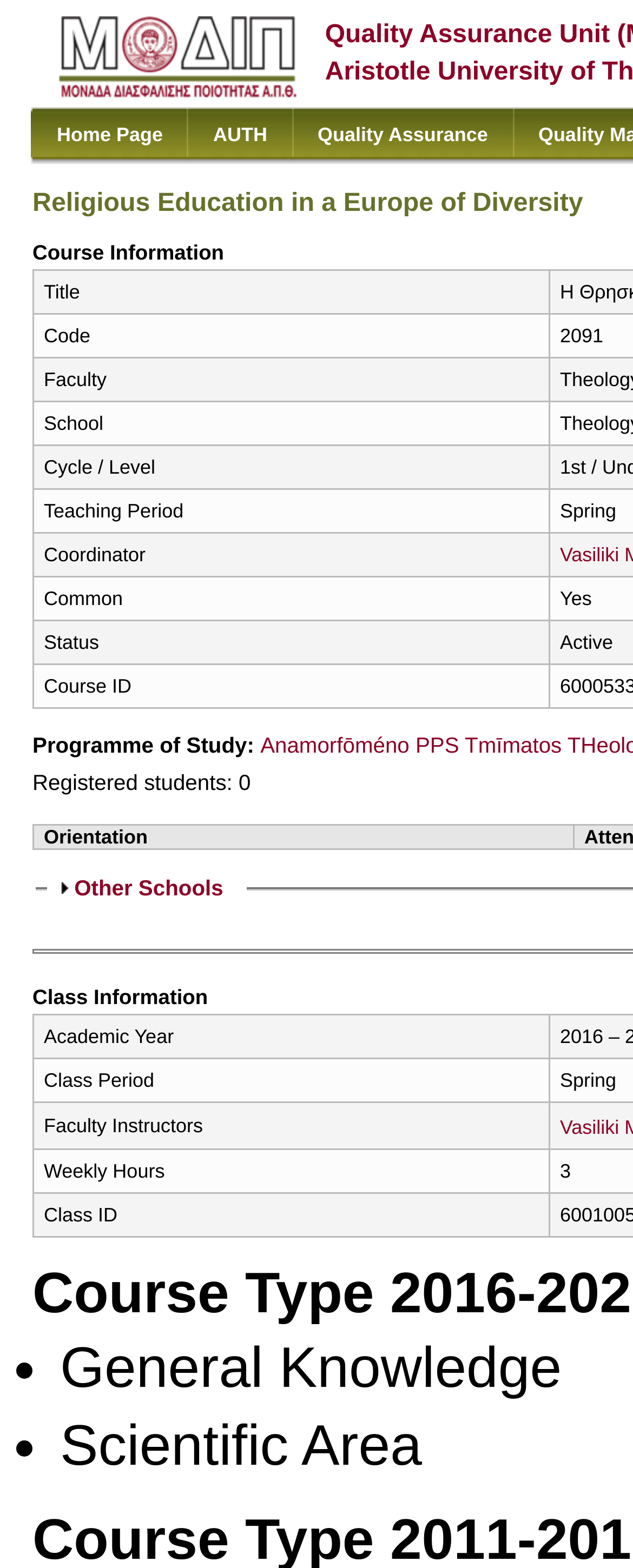Highlight the bounding box of the UI element that corresponds to this description: "Home Page".

[0.051, 0.068, 0.296, 0.101]